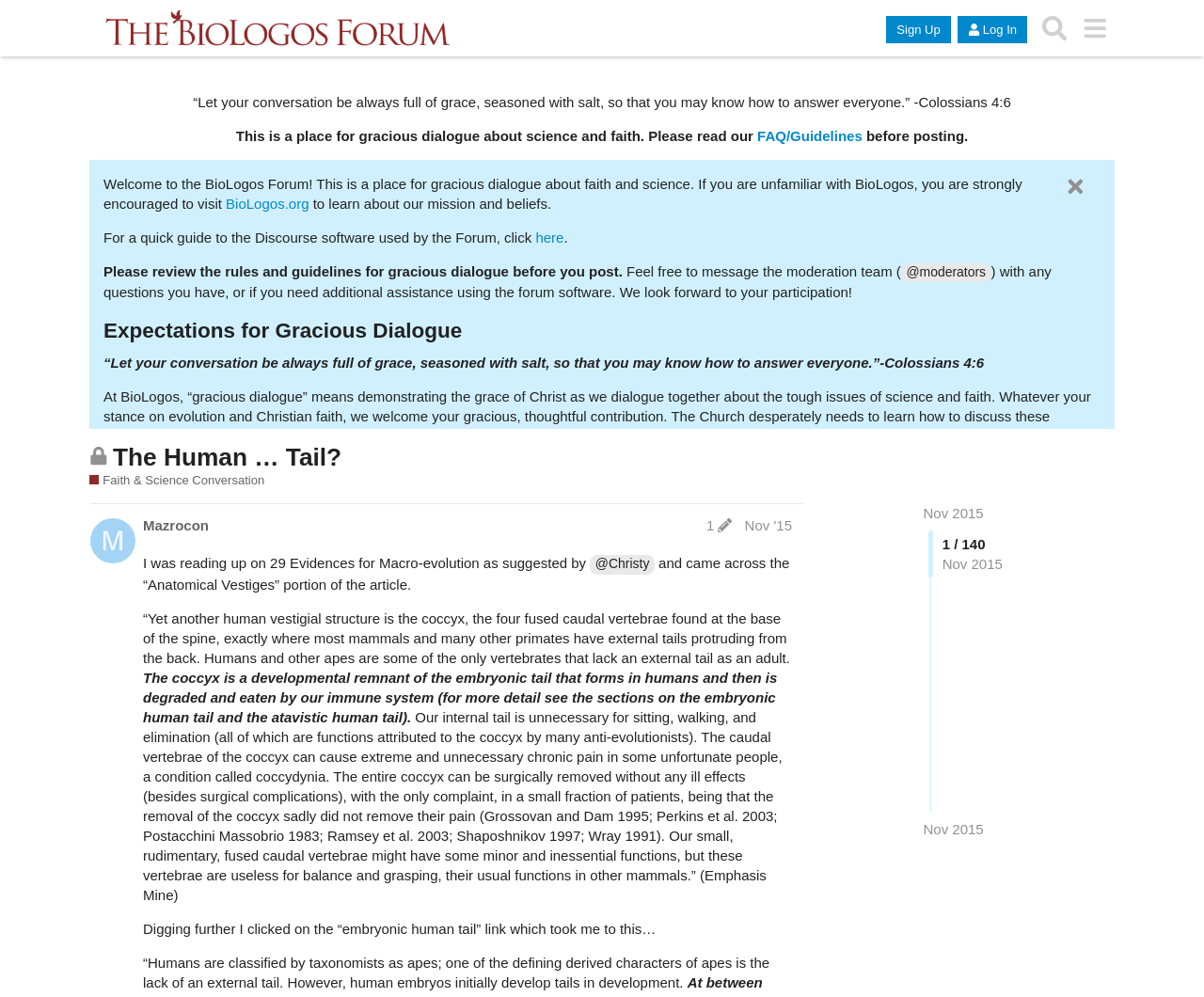Kindly determine the bounding box coordinates for the clickable area to achieve the given instruction: "Click on the 'Sign Up' button".

[0.736, 0.016, 0.79, 0.043]